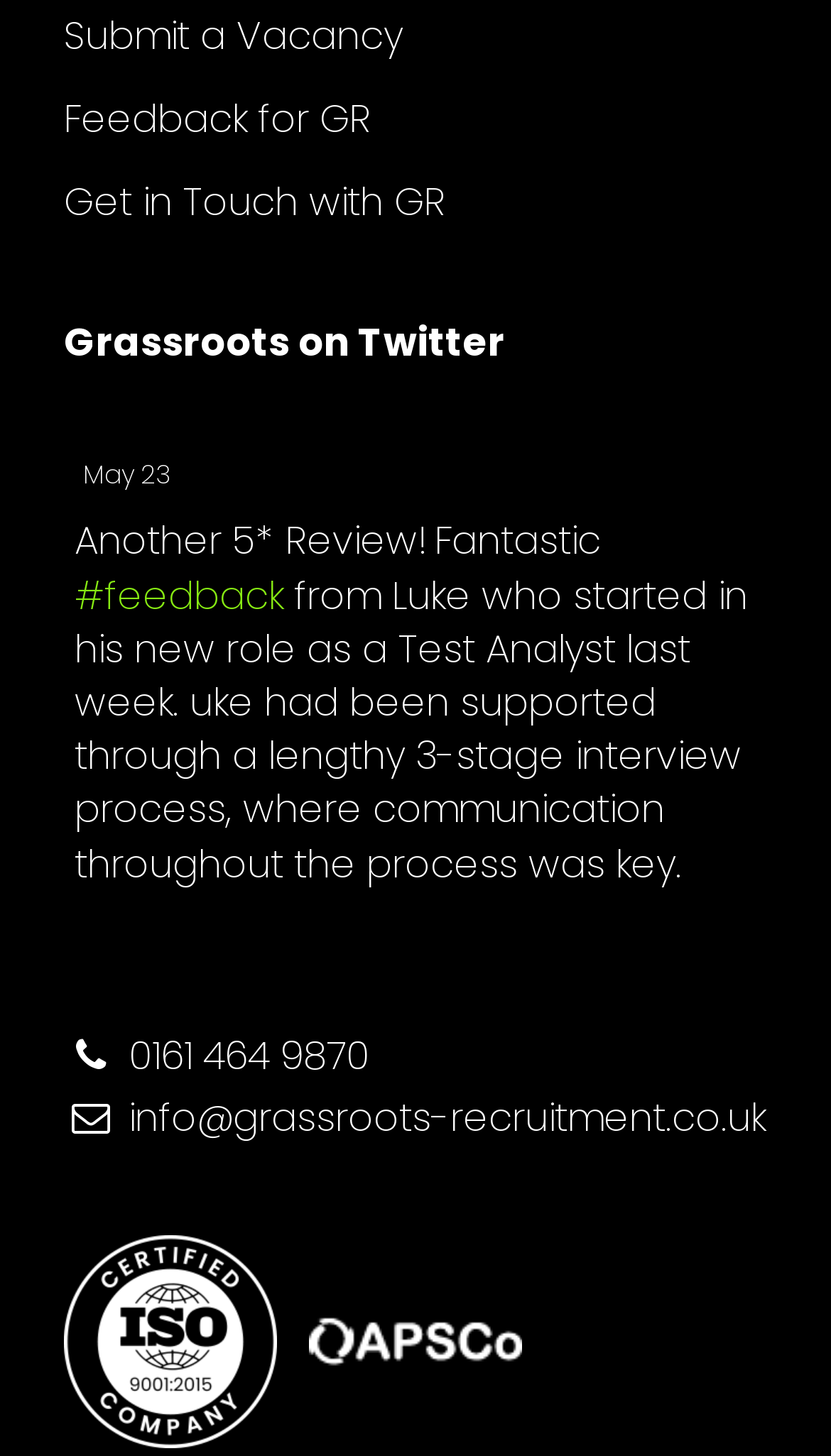Indicate the bounding box coordinates of the element that needs to be clicked to satisfy the following instruction: "Send an email to GR". The coordinates should be four float numbers between 0 and 1, i.e., [left, top, right, bottom].

[0.154, 0.749, 0.921, 0.786]